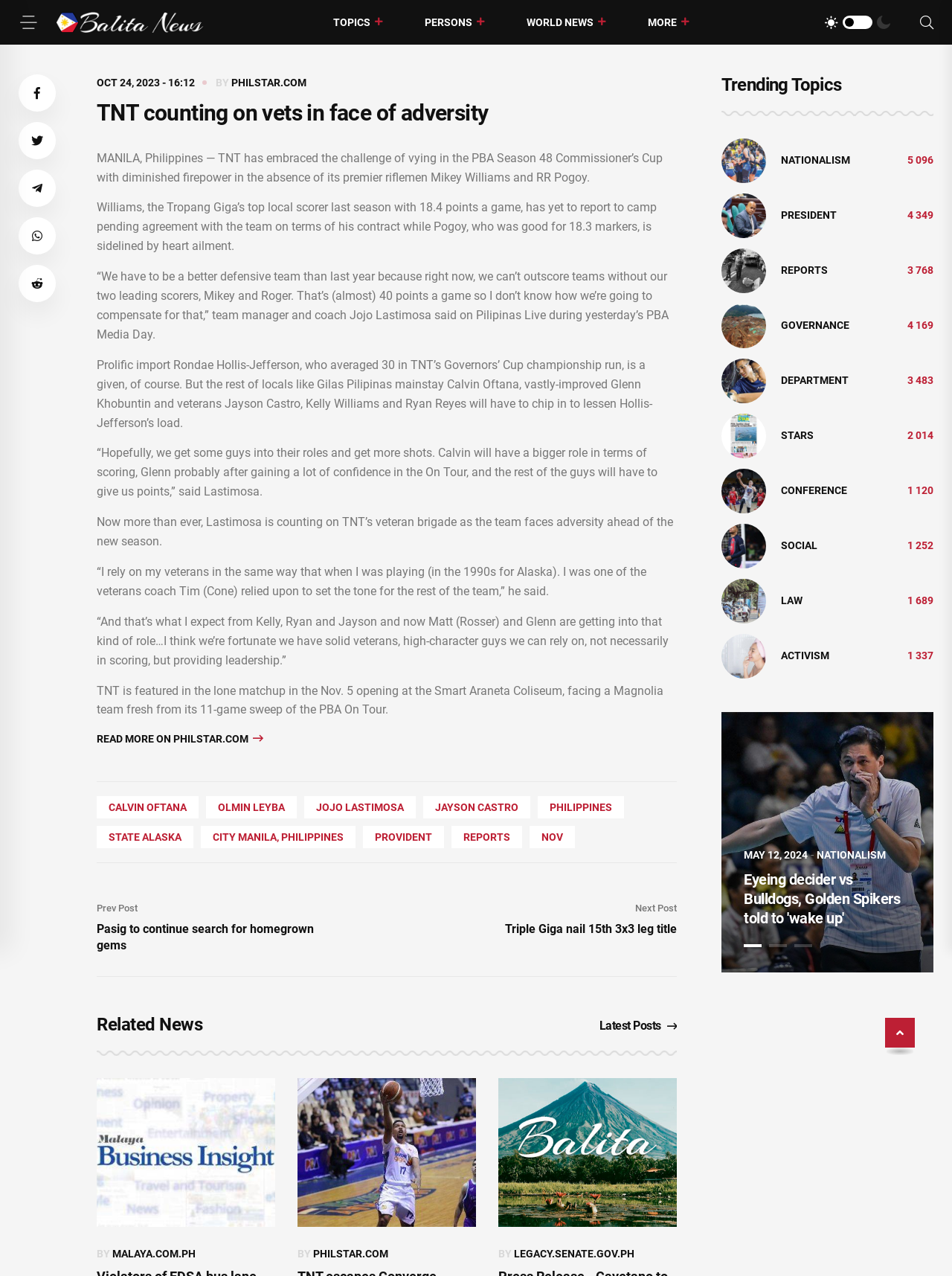What is the date of the opening match mentioned in the article?
Use the image to give a comprehensive and detailed response to the question.

The article mentions that TNT is featured in the lone matchup in the Nov. 5 opening at the Smart Araneta Coliseum, facing a Magnolia team fresh from its 11-game sweep of the PBA On Tour.